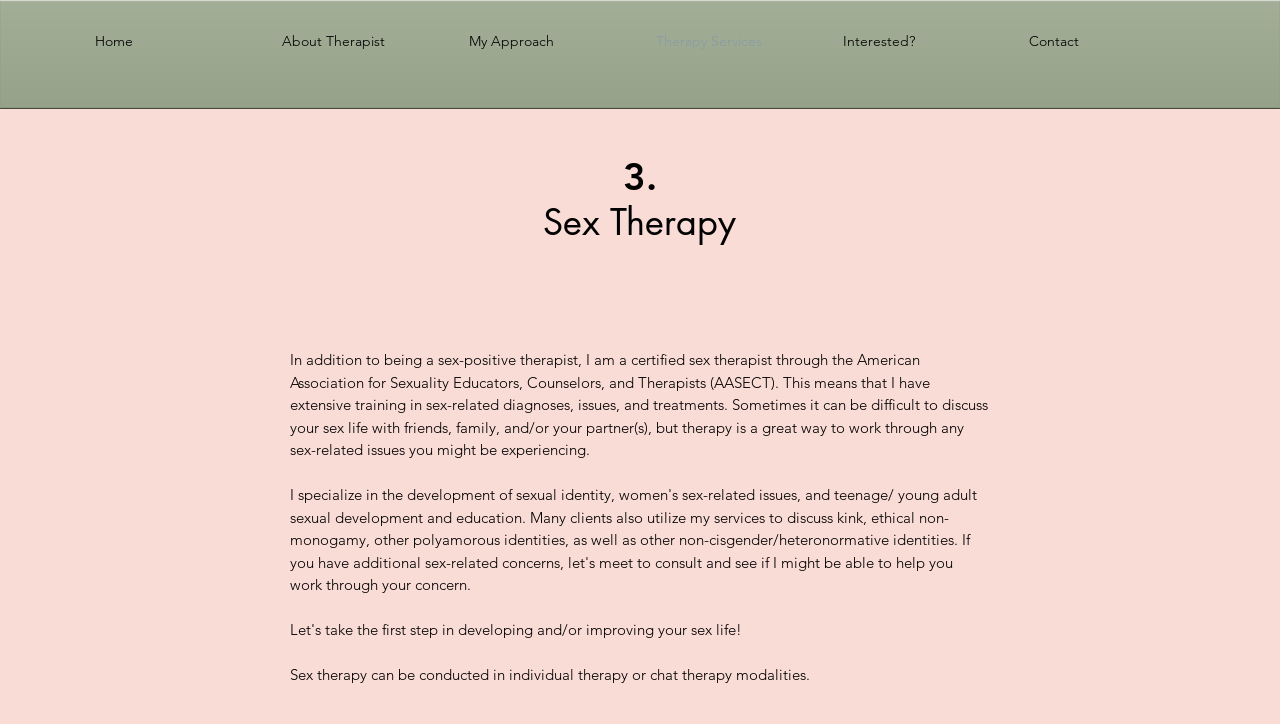Generate a comprehensive description of the contents of the webpage.

The webpage is about sex therapy, with a navigation menu at the top that spans almost the entire width of the page. The menu contains six links: "Home", "About Therapist", "My Approach", "Therapy Services", "Interested?", and "Contact", which are evenly spaced and aligned horizontally.

Below the navigation menu, there are two headings, "3." and "Sex Therapy", which are centered and stacked vertically. The first heading, "3.", is smaller and appears above the main heading, "Sex Therapy".

The main content of the page is a paragraph of text that starts below the headings and spans about two-thirds of the page width. The text describes the therapist's qualifications and the benefits of sex therapy, mentioning that it can be a safe space to discuss sex-related issues. The text is followed by a shorter paragraph that mentions the different modalities of sex therapy, including individual and chat therapy.

Overall, the webpage has a simple and clean layout, with a clear hierarchy of elements and a focus on providing information about sex therapy services.